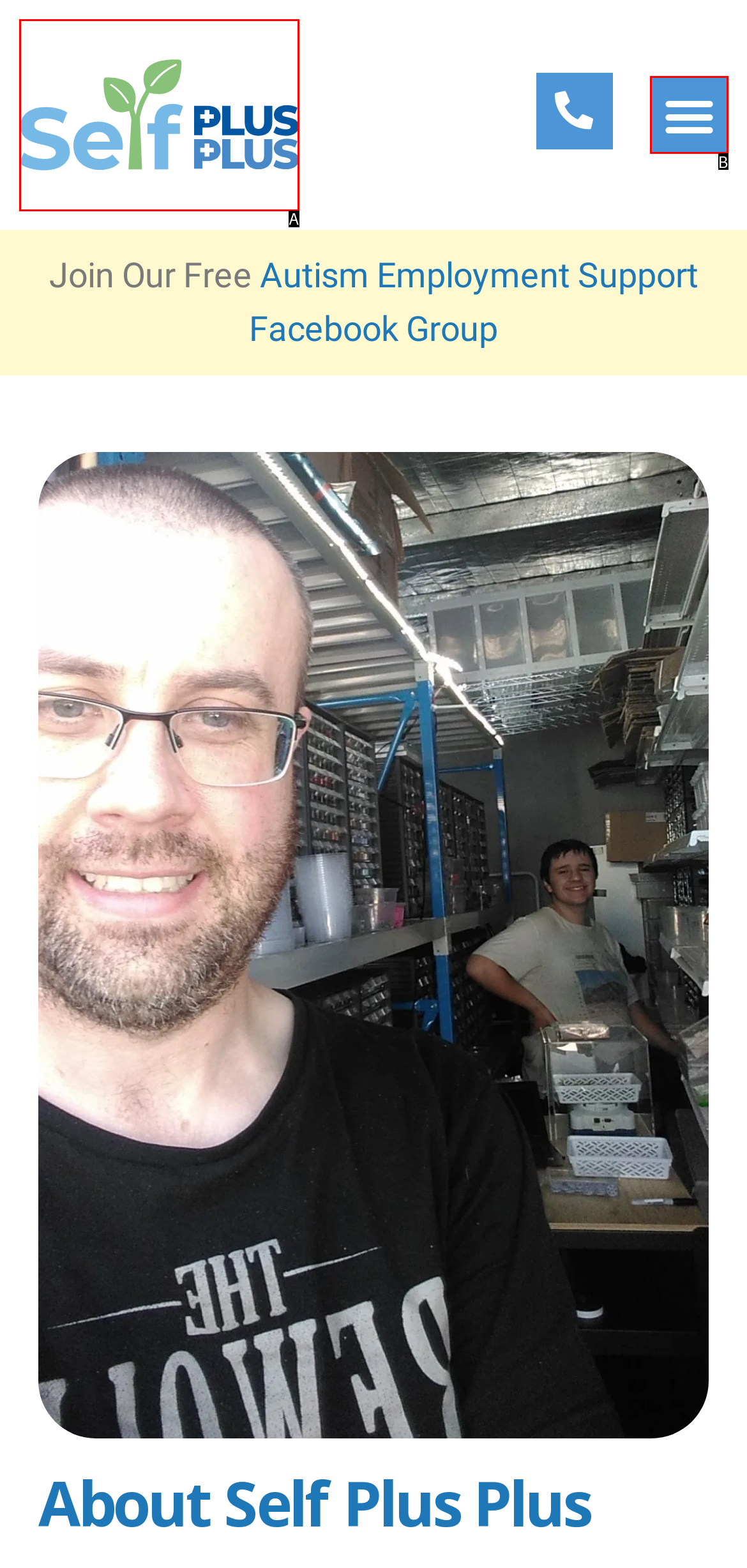Which HTML element matches the description: Menu?
Reply with the letter of the correct choice.

B